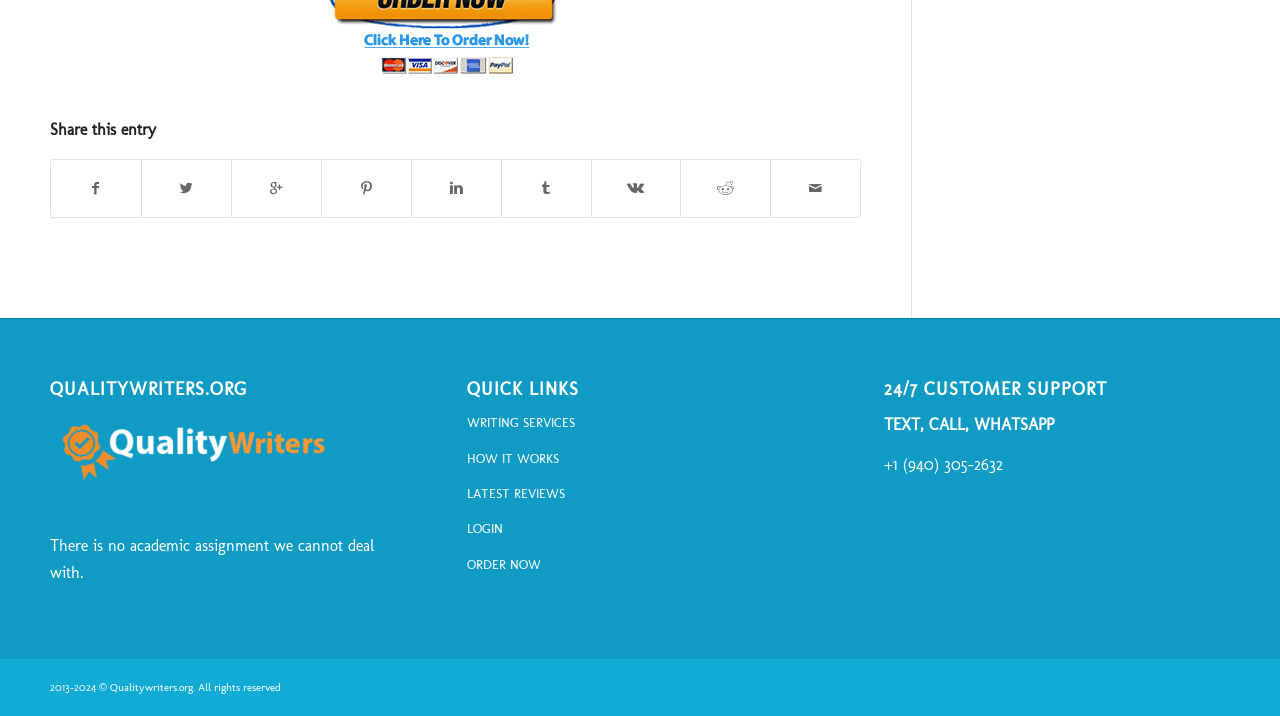Can you specify the bounding box coordinates of the area that needs to be clicked to fulfill the following instruction: "Click on the 'HOW IT WORKS' link"?

[0.365, 0.617, 0.635, 0.666]